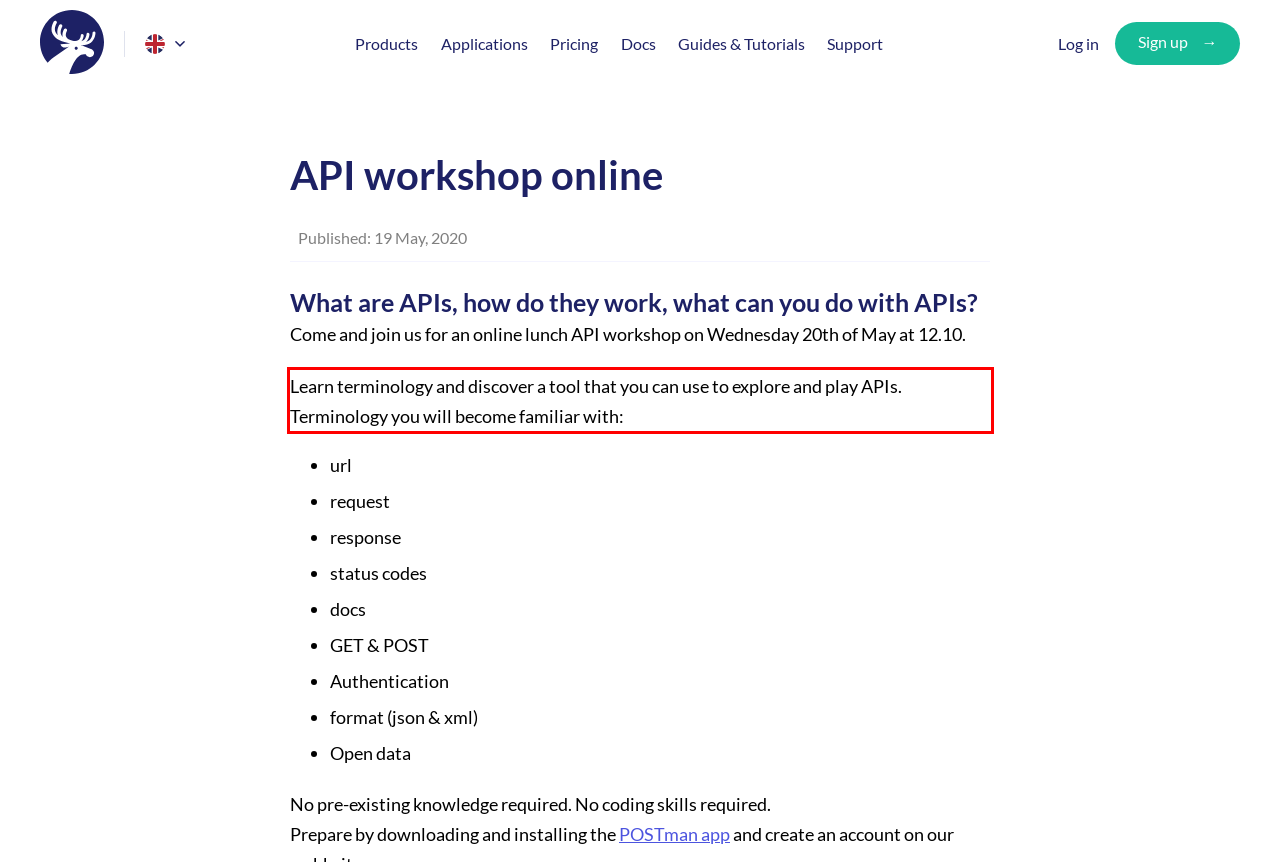Given a webpage screenshot, identify the text inside the red bounding box using OCR and extract it.

Learn terminology and discover a tool that you can use to explore and play APIs. Terminology you will become familiar with: